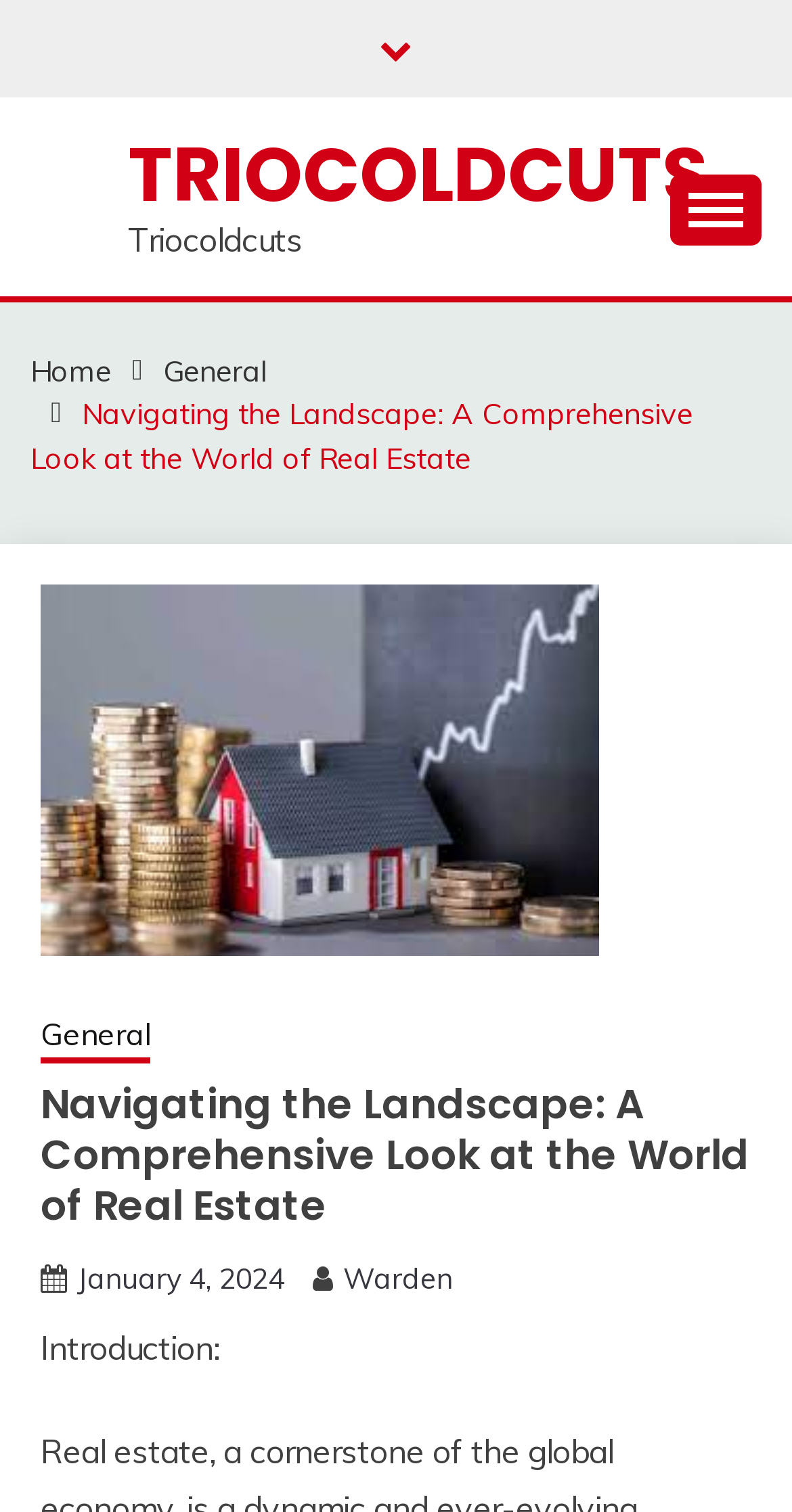What is the name of the article?
Please answer the question with a single word or phrase, referencing the image.

Navigating the Landscape